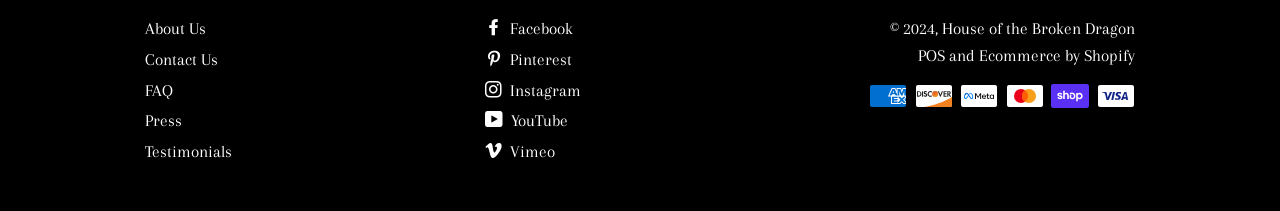Please locate the bounding box coordinates of the element's region that needs to be clicked to follow the instruction: "view Payment methods". The bounding box coordinates should be provided as four float numbers between 0 and 1, i.e., [left, top, right, bottom].

[0.887, 0.413, 0.934, 0.629]